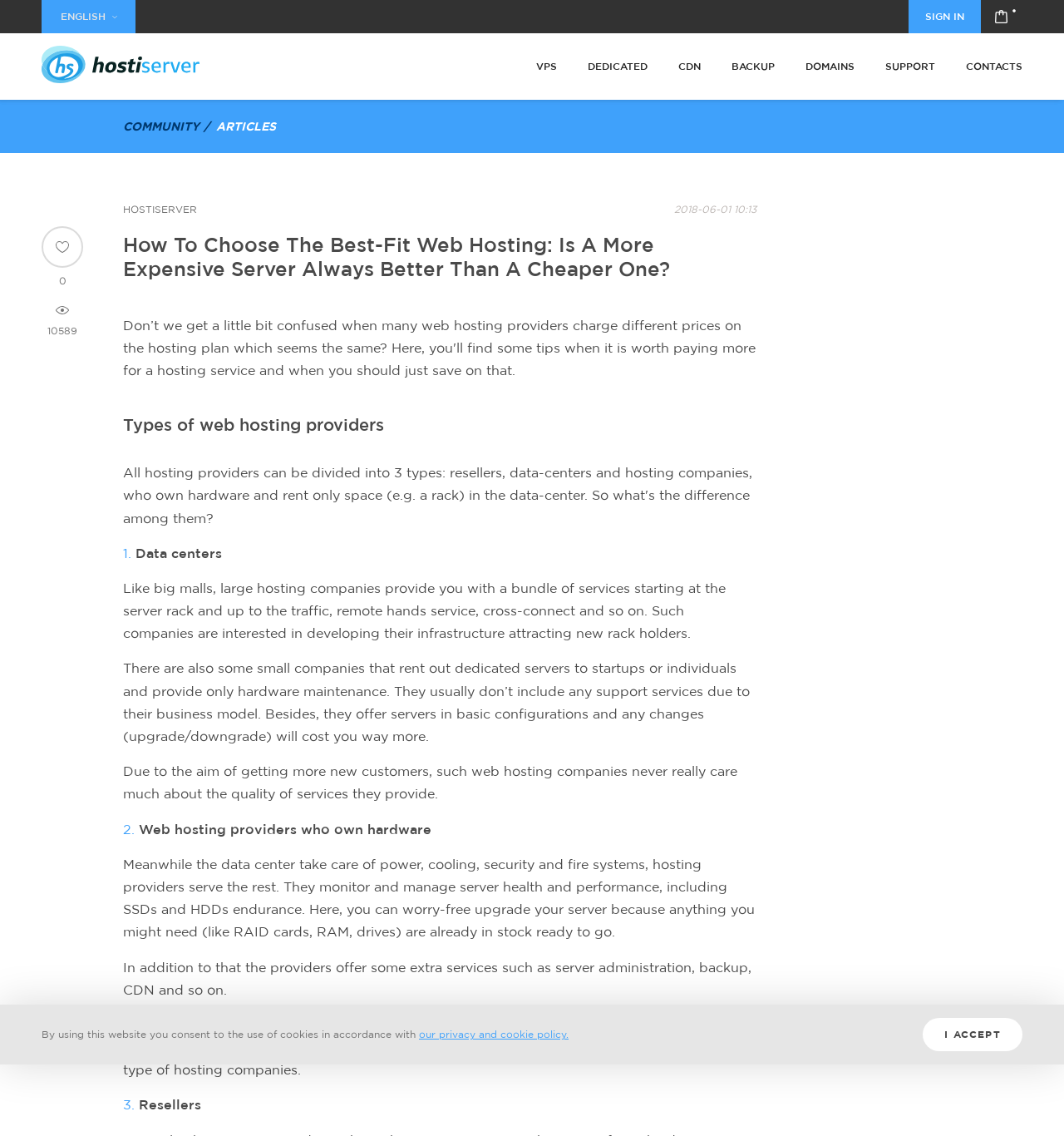Please provide a brief answer to the following inquiry using a single word or phrase:
What is the purpose of data centers?

Provide bundle of services